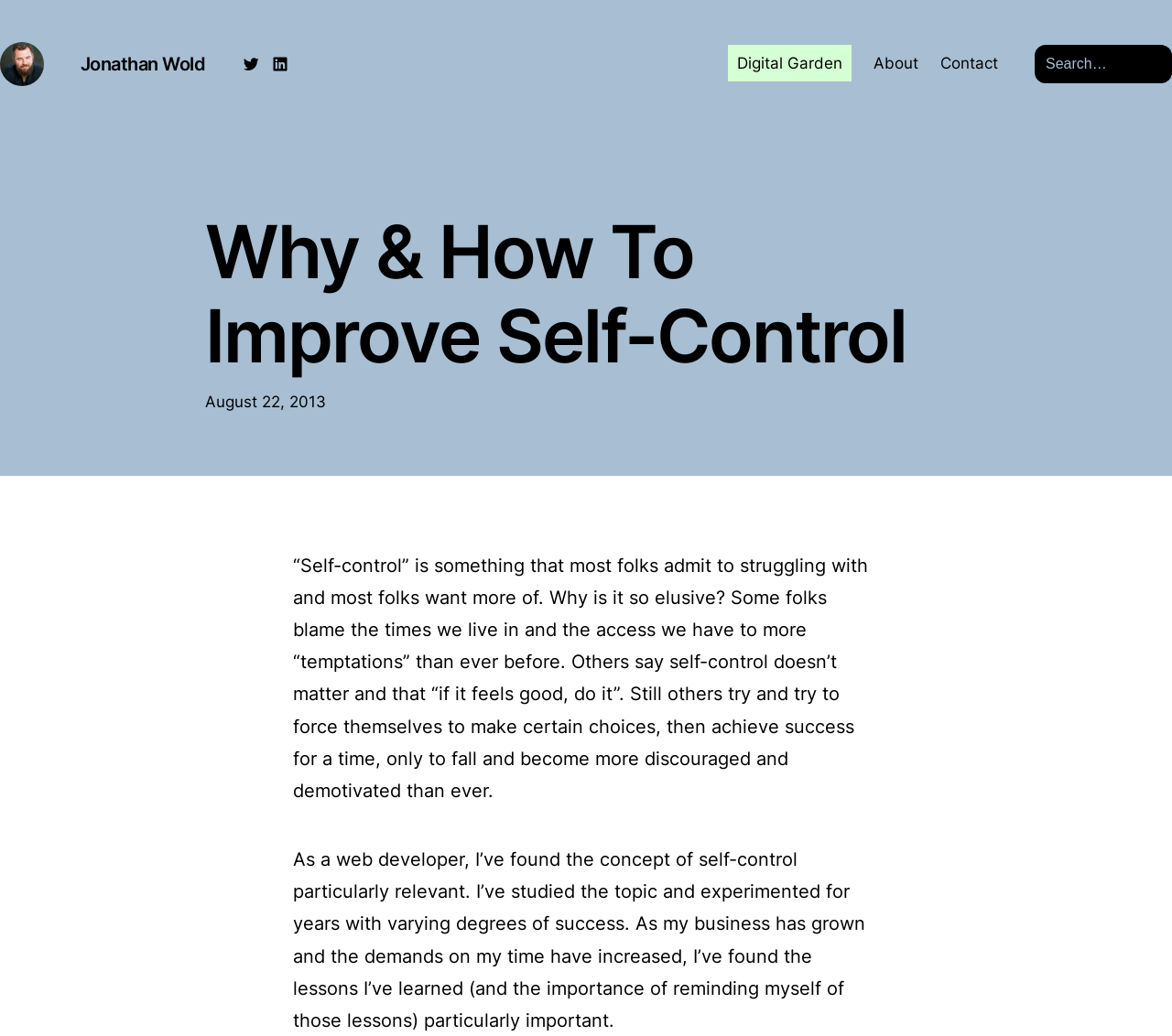Bounding box coordinates should be in the format (top-left x, top-left y, bottom-right x, bottom-right y) and all values should be floating point numbers between 0 and 1. Determine the bounding box coordinate for the UI element described as: About

[0.745, 0.049, 0.784, 0.074]